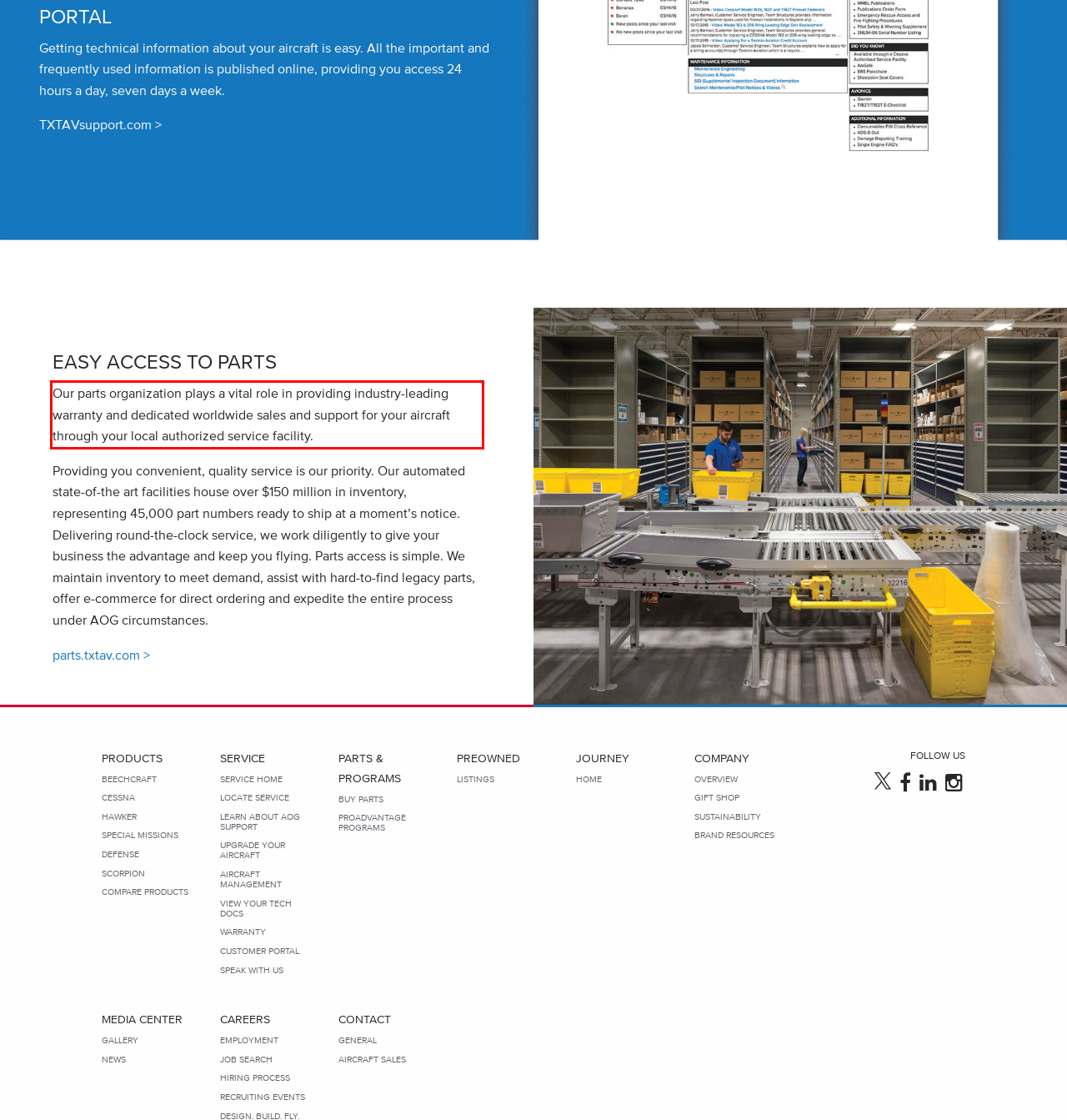Examine the webpage screenshot and use OCR to recognize and output the text within the red bounding box.

Our parts organization plays a vital role in providing industry-leading warranty and dedicated worldwide sales and support for your aircraft through your local authorized service facility.